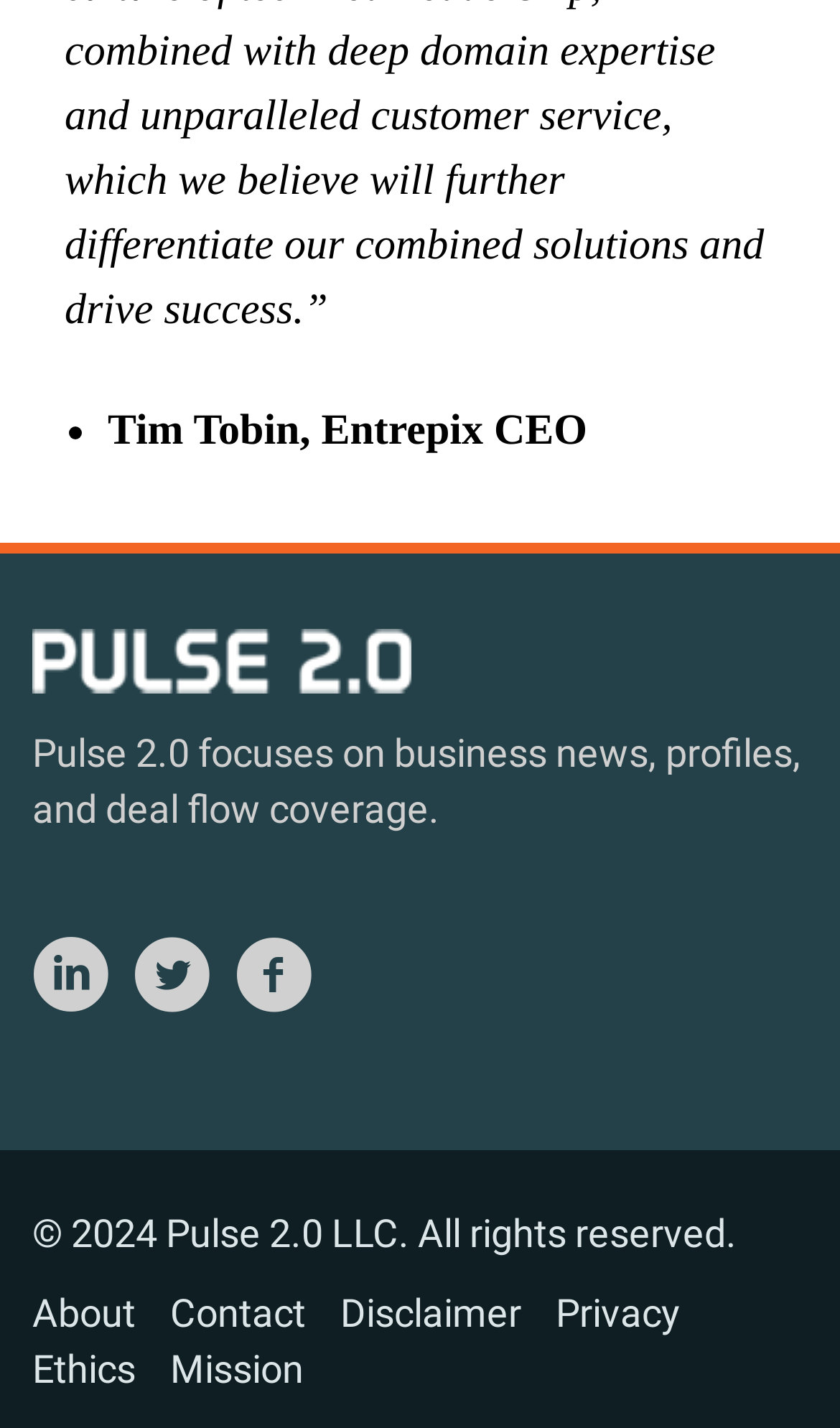Please examine the image and answer the question with a detailed explanation:
How many links are available in the footer section?

The webpage has six link elements 'About', 'Contact', 'Disclaimer', 'Privacy', 'Ethics', and 'Mission' which are likely to be in the footer section.